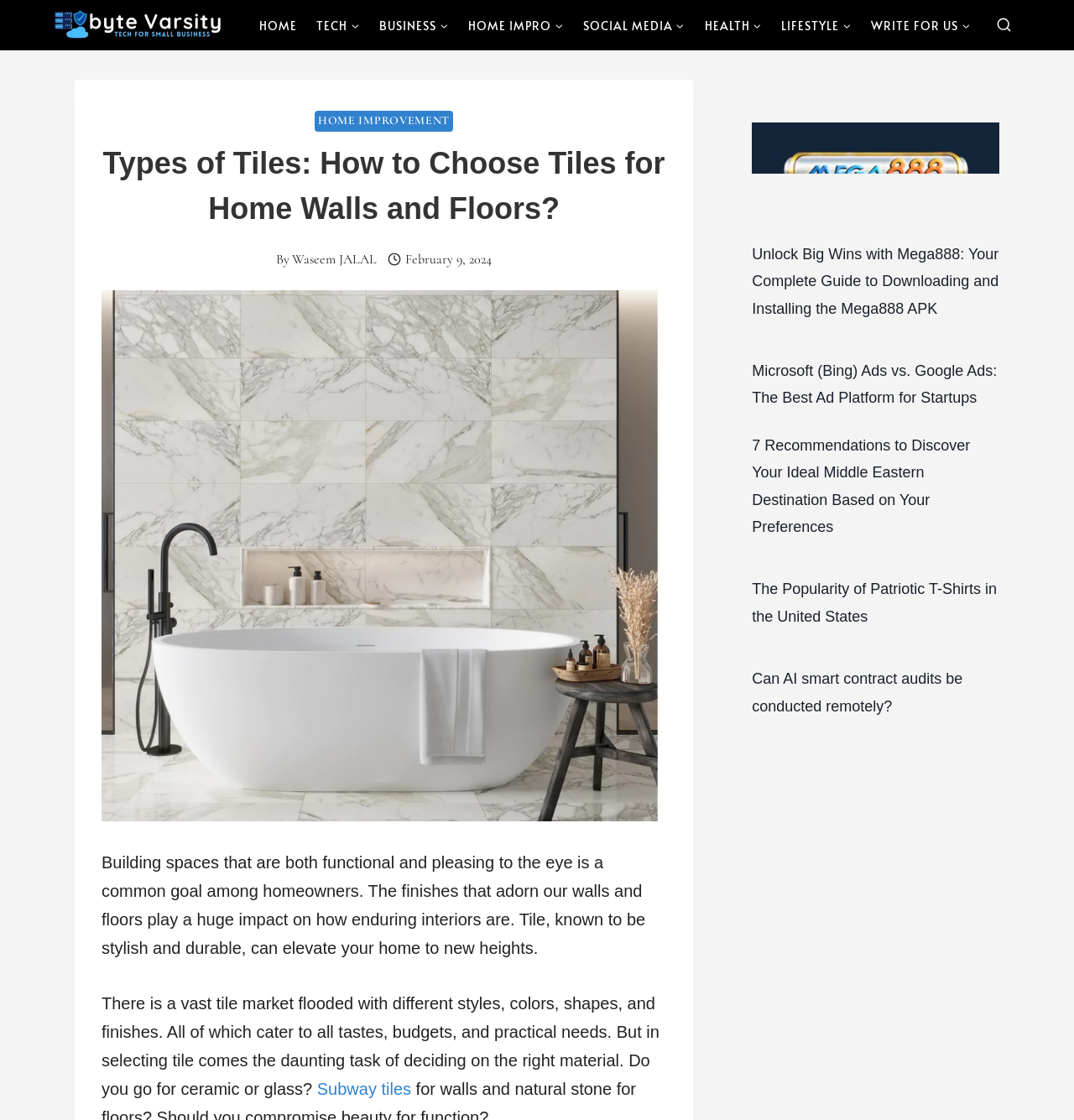Identify the bounding box coordinates of the element to click to follow this instruction: 'Click the Bytevarsity Logo'. Ensure the coordinates are four float values between 0 and 1, provided as [left, top, right, bottom].

[0.051, 0.004, 0.207, 0.041]